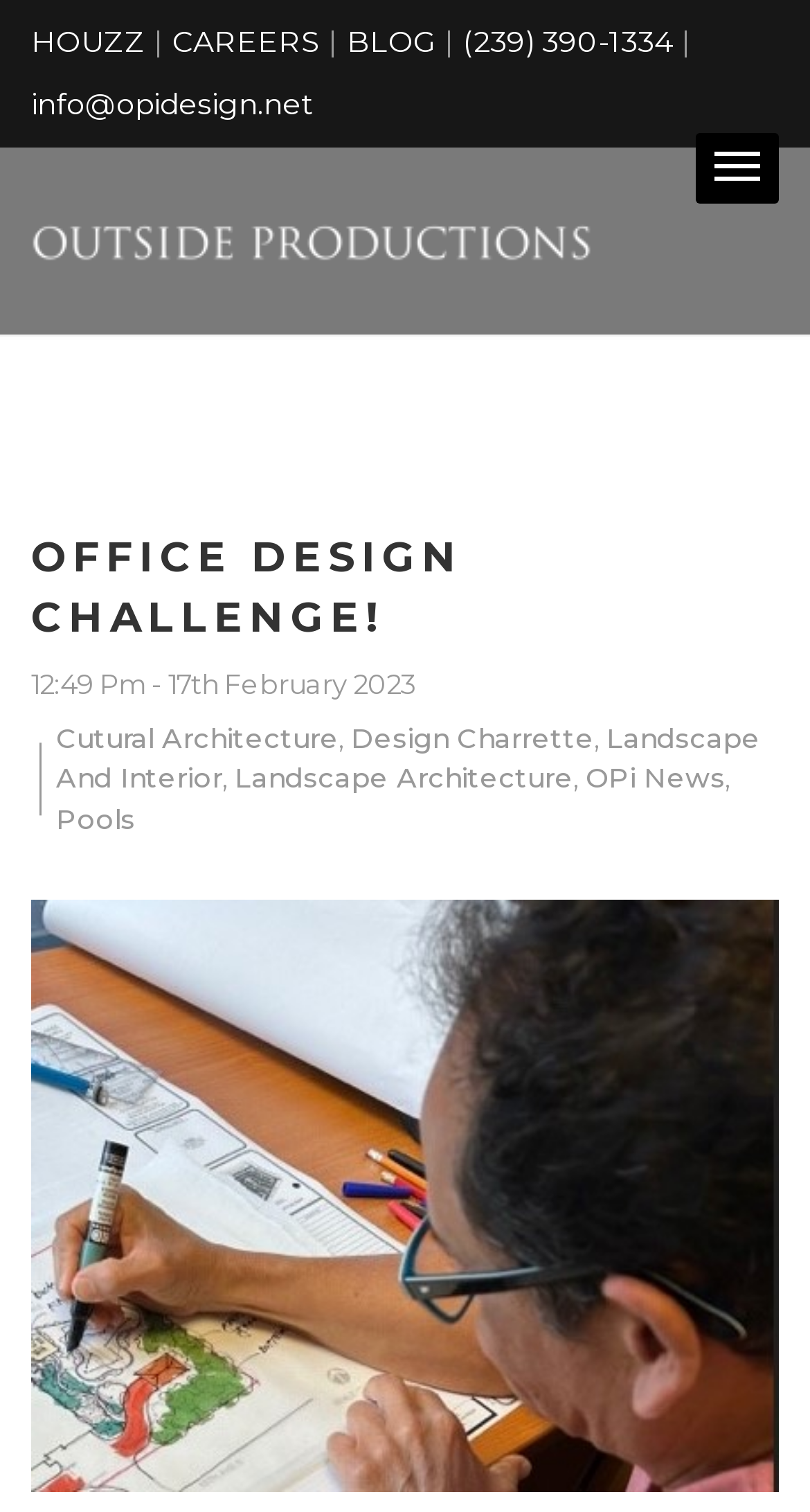Find the bounding box coordinates of the element I should click to carry out the following instruction: "Read the latest BLOG post".

[0.428, 0.015, 0.538, 0.04]